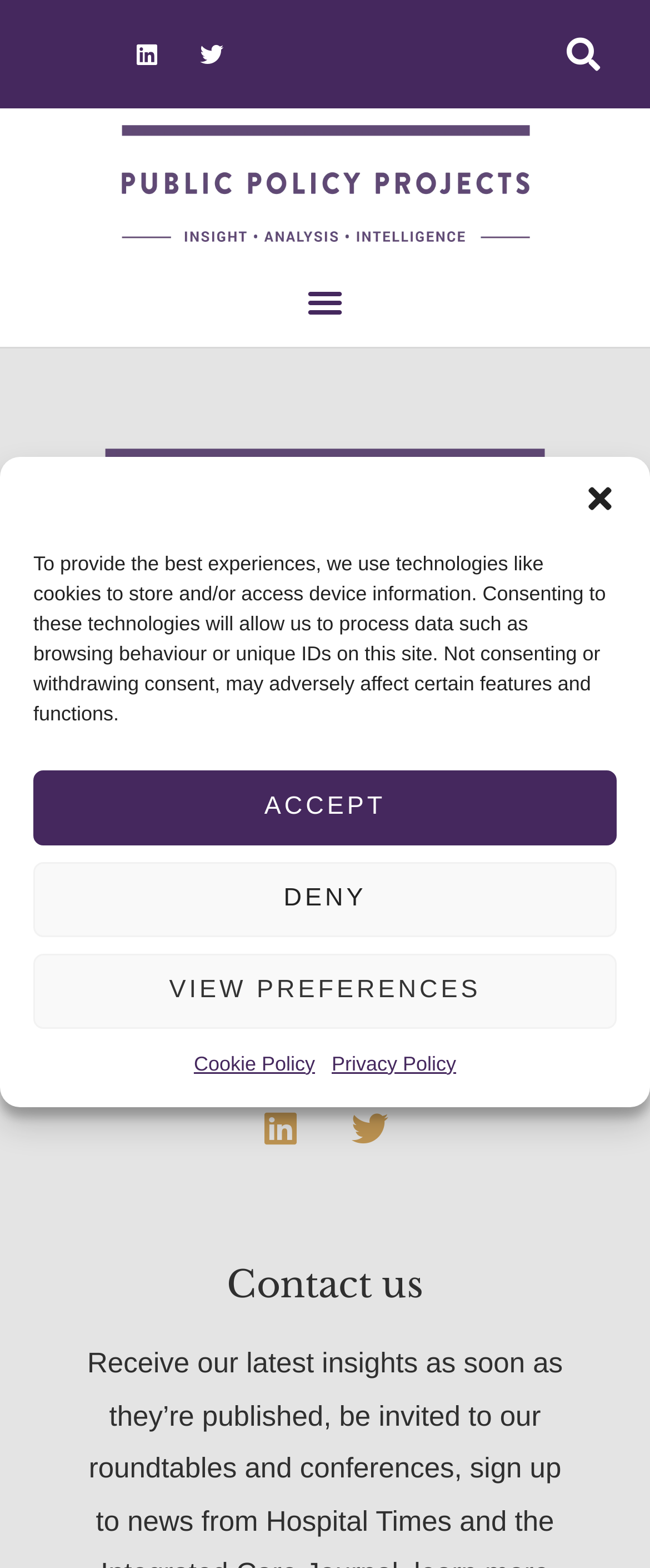Answer the question in a single word or phrase:
What is the purpose of the search bar?

To search the website